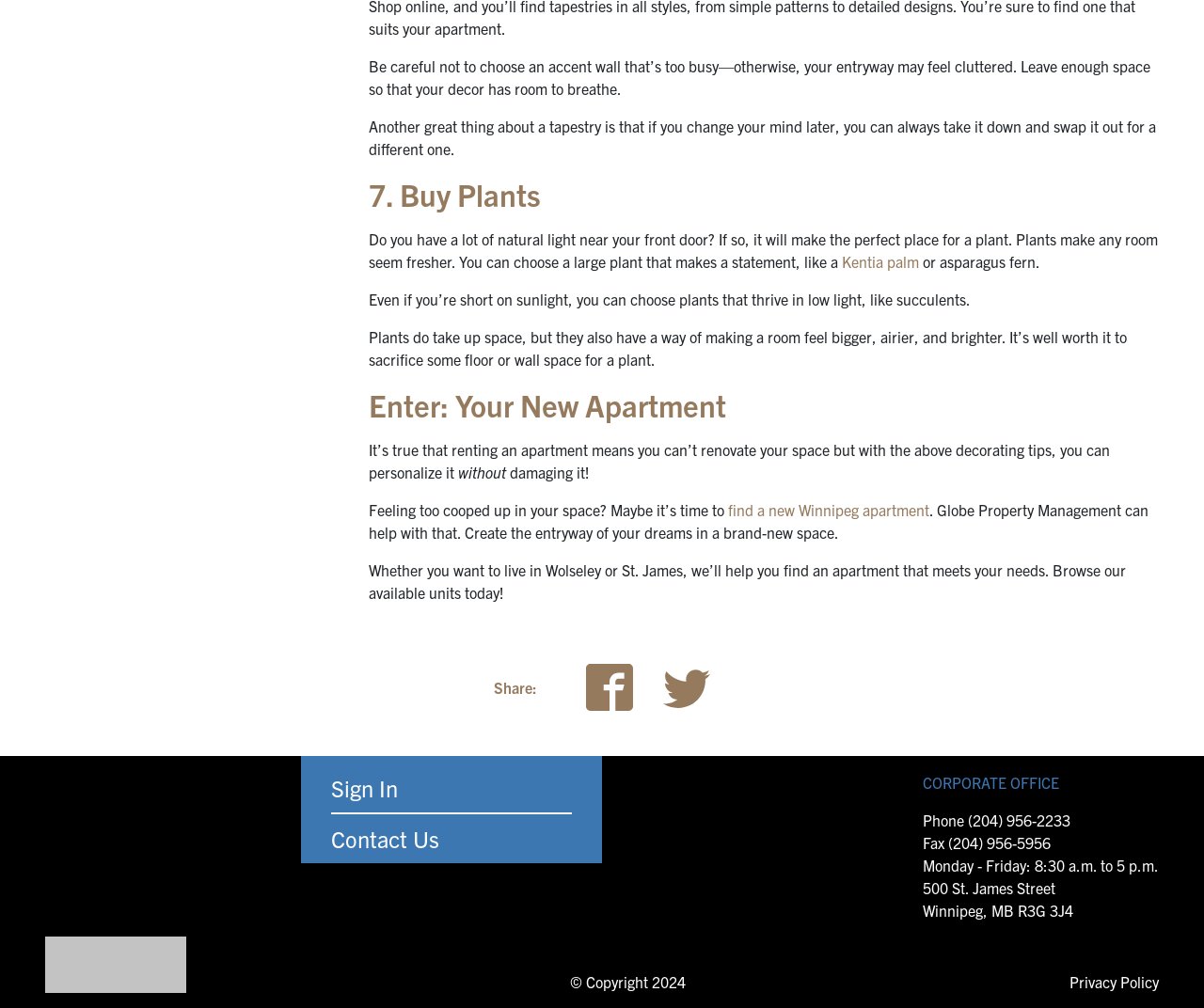Locate the bounding box coordinates of the item that should be clicked to fulfill the instruction: "View the privacy policy".

[0.888, 0.963, 0.962, 0.985]